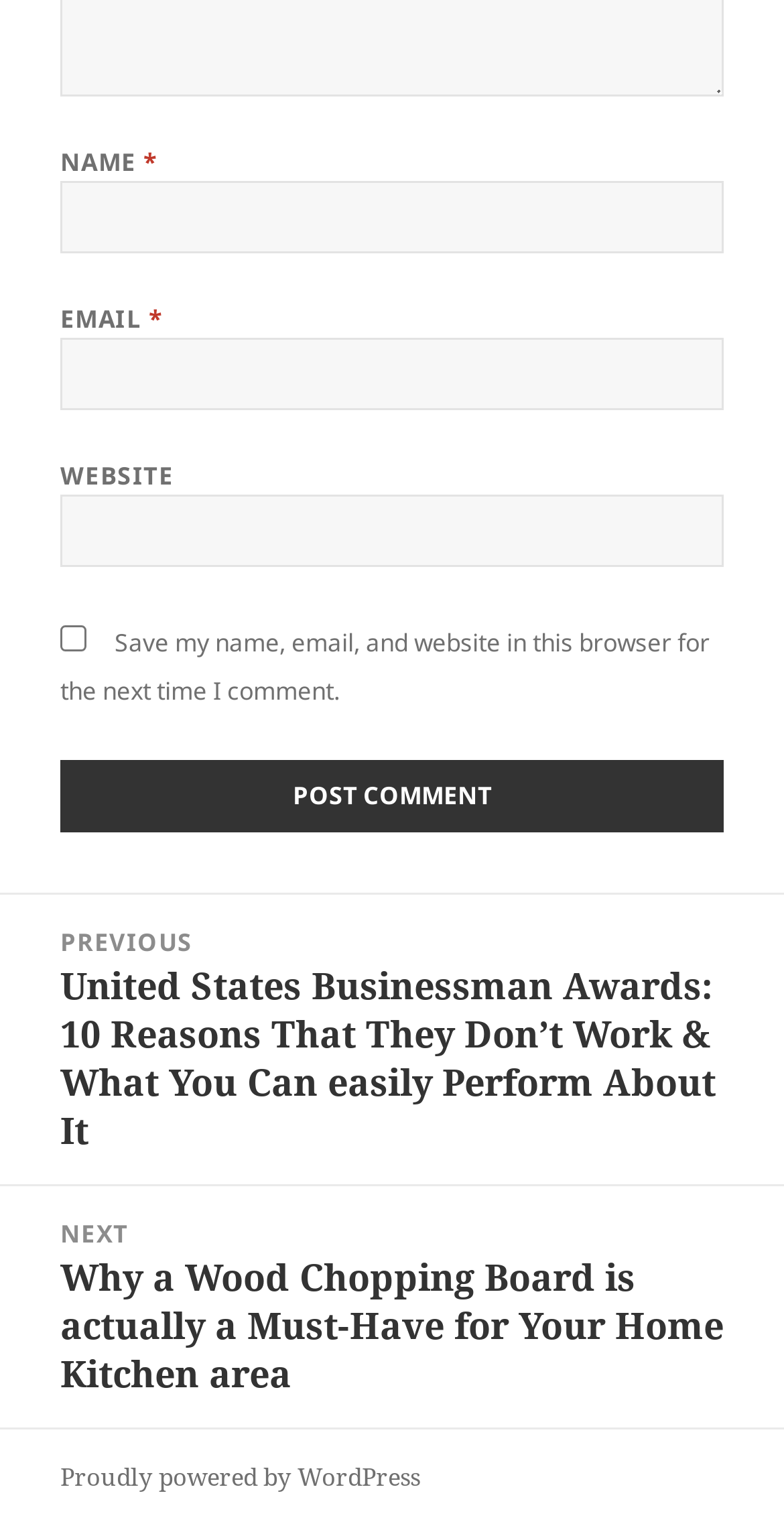Could you indicate the bounding box coordinates of the region to click in order to complete this instruction: "Go to the previous post".

[0.0, 0.586, 1.0, 0.776]